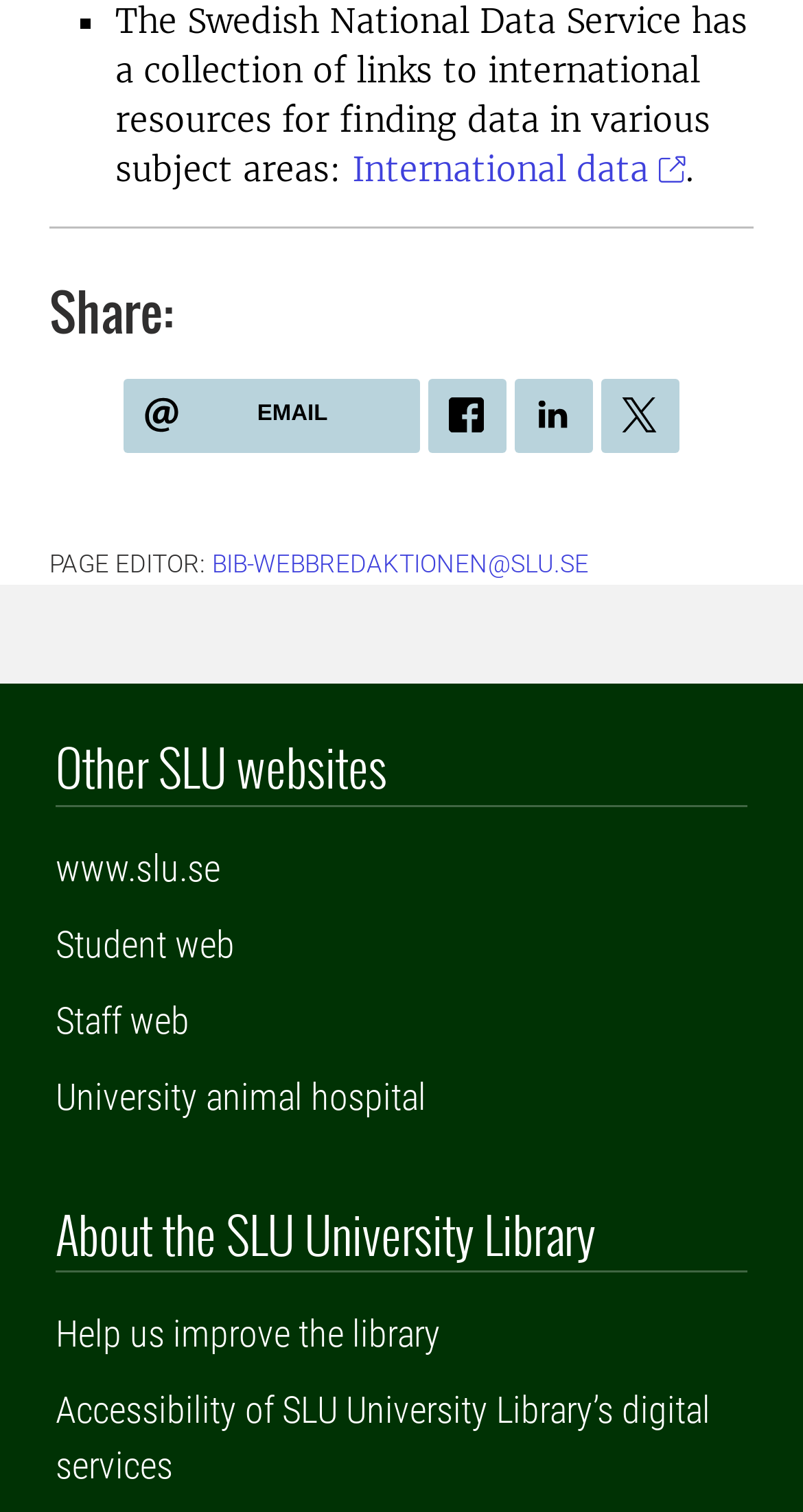Please provide a one-word or short phrase answer to the question:
What is the purpose of the 'Share:' section?

To share content via social media